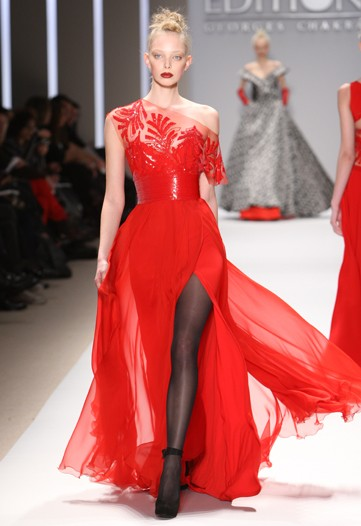Describe the image with as much detail as possible.

The image captures a model showcasing a stunning red gown from Georges Chakra's Fall 2010 "Edition" collection. This exquisite gown features an elegant combination of a fitted, sequined bodice adorned with intricate designs, complemented by a flowing, sheer skirt that elegantly drapes down to the floor. The outfit is further enhanced with a thigh-high slit, adding a touch of modern allure to the classic silhouette.

Set against a meticulously curated runway backdrop, the model exudes confidence with her sophisticated styling, highlighted by a sleek hairstyle and bold red lipstick that echoes the gown's vibrant color. The atmosphere hints at a glamorous fashion event, with additional garments visible in the background that evoke a sense of high fashion reminiscent of both the past and future.

This collection not only emphasizes the striking color palette but also showcases Chakra's signature use of metallic elements and fluid lines, setting the stage for a contemporary feast for the eyes on the runway. The look marks a bold statement fit for red carpet appearances, anticipated to be favored by celebrities in the forthcoming award season.